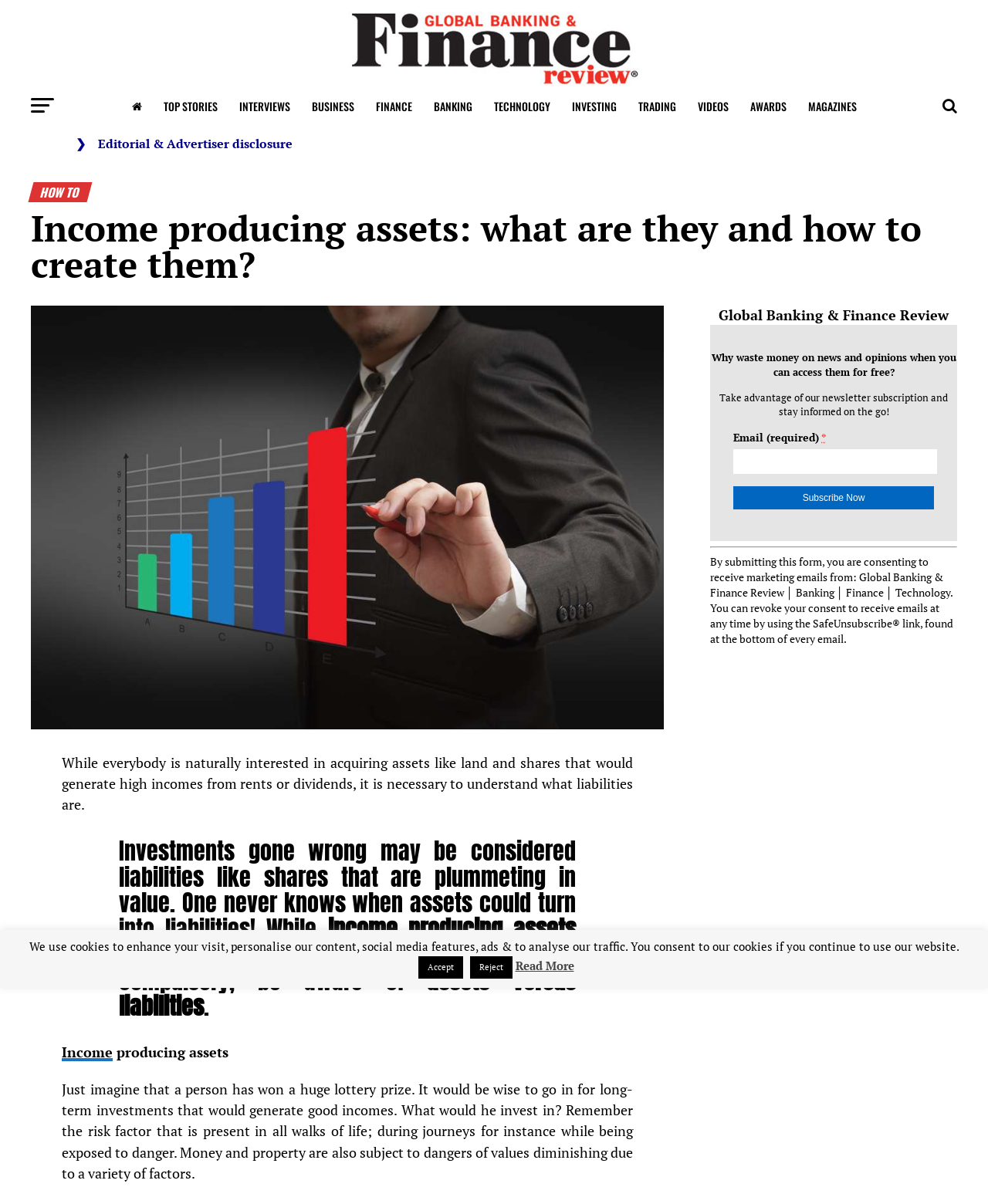Provide the bounding box coordinates of the UI element that matches the description: "parent_node: Global Banking | Finance".

[0.352, 0.061, 0.648, 0.075]